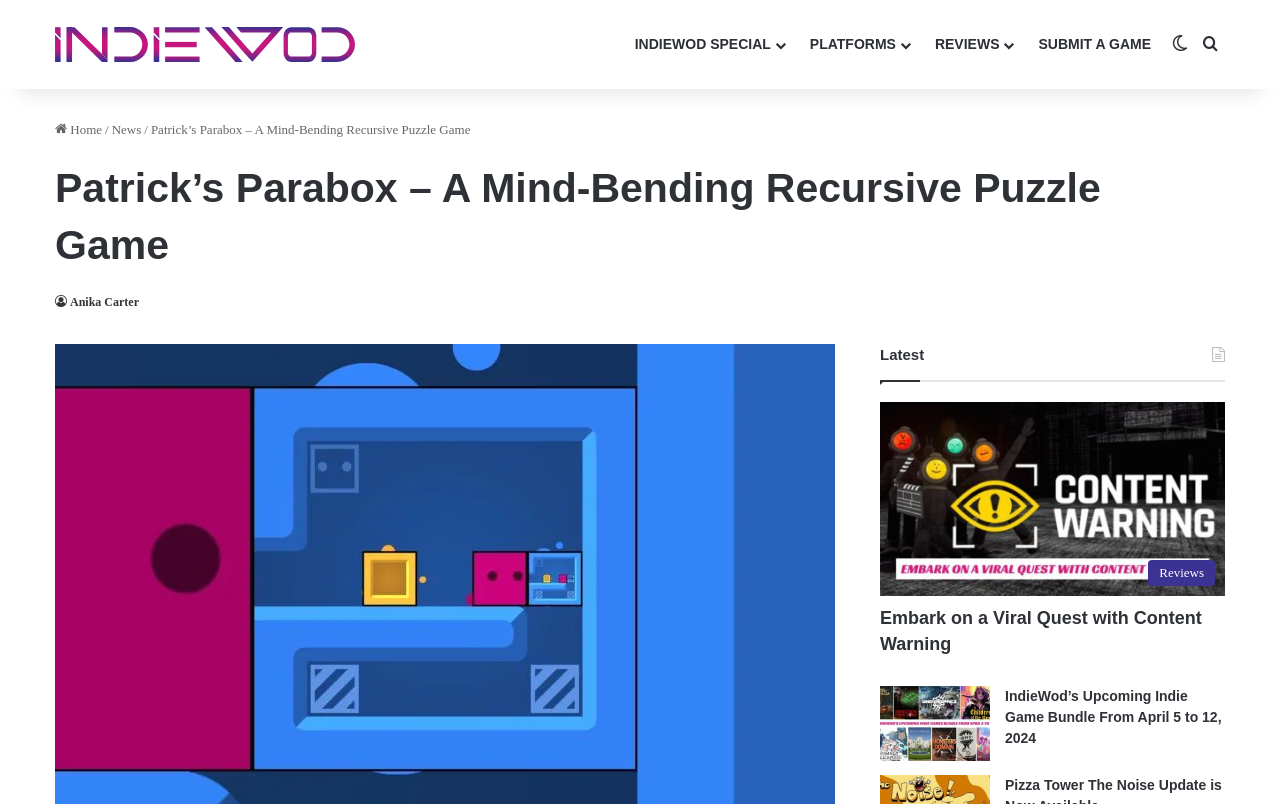Find the bounding box coordinates for the UI element whose description is: "SUBMIT A GAME". The coordinates should be four float numbers between 0 and 1, in the format [left, top, right, bottom].

[0.8, 0.0, 0.91, 0.111]